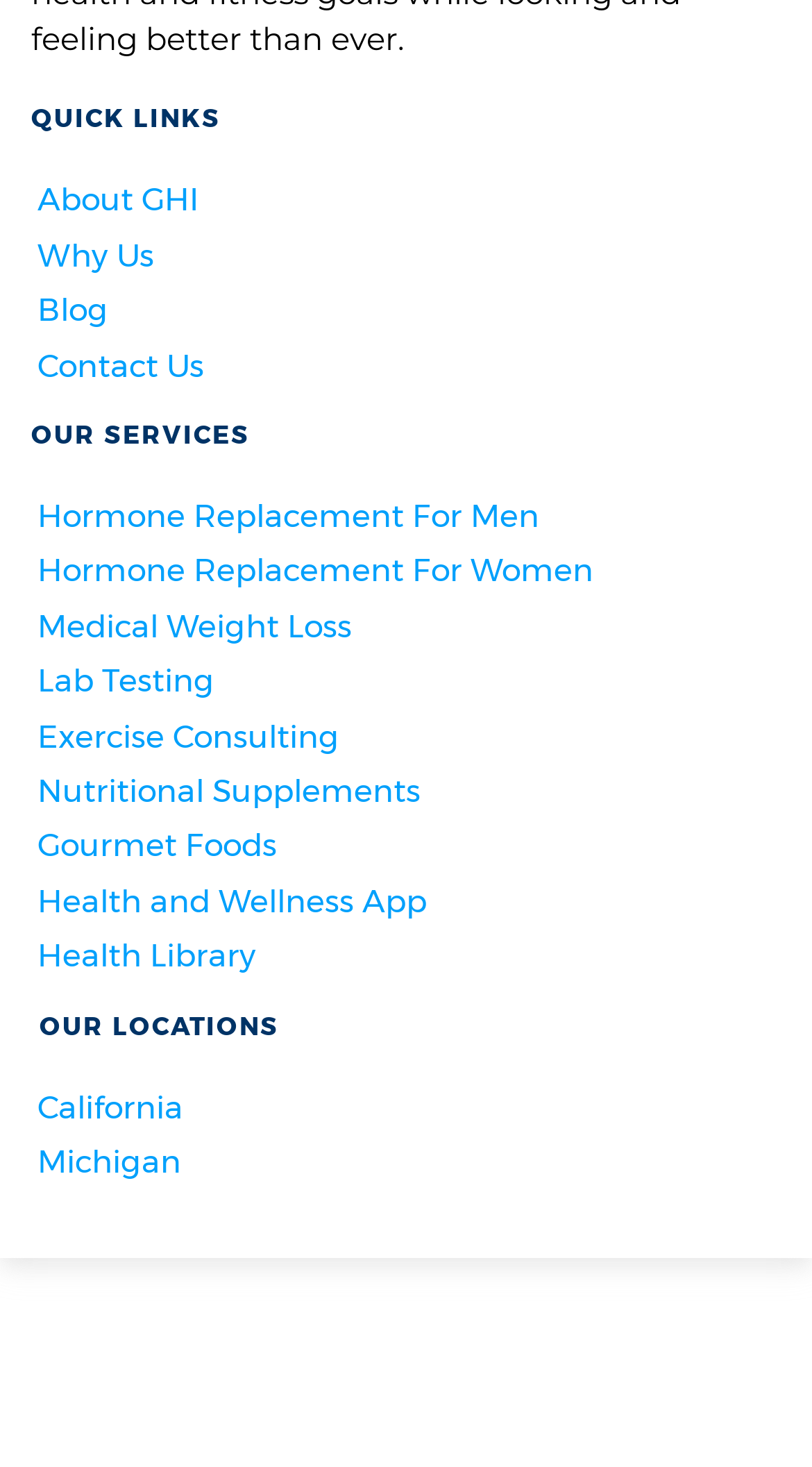Locate the bounding box coordinates of the element I should click to achieve the following instruction: "Explore California location".

[0.038, 0.739, 0.962, 0.77]